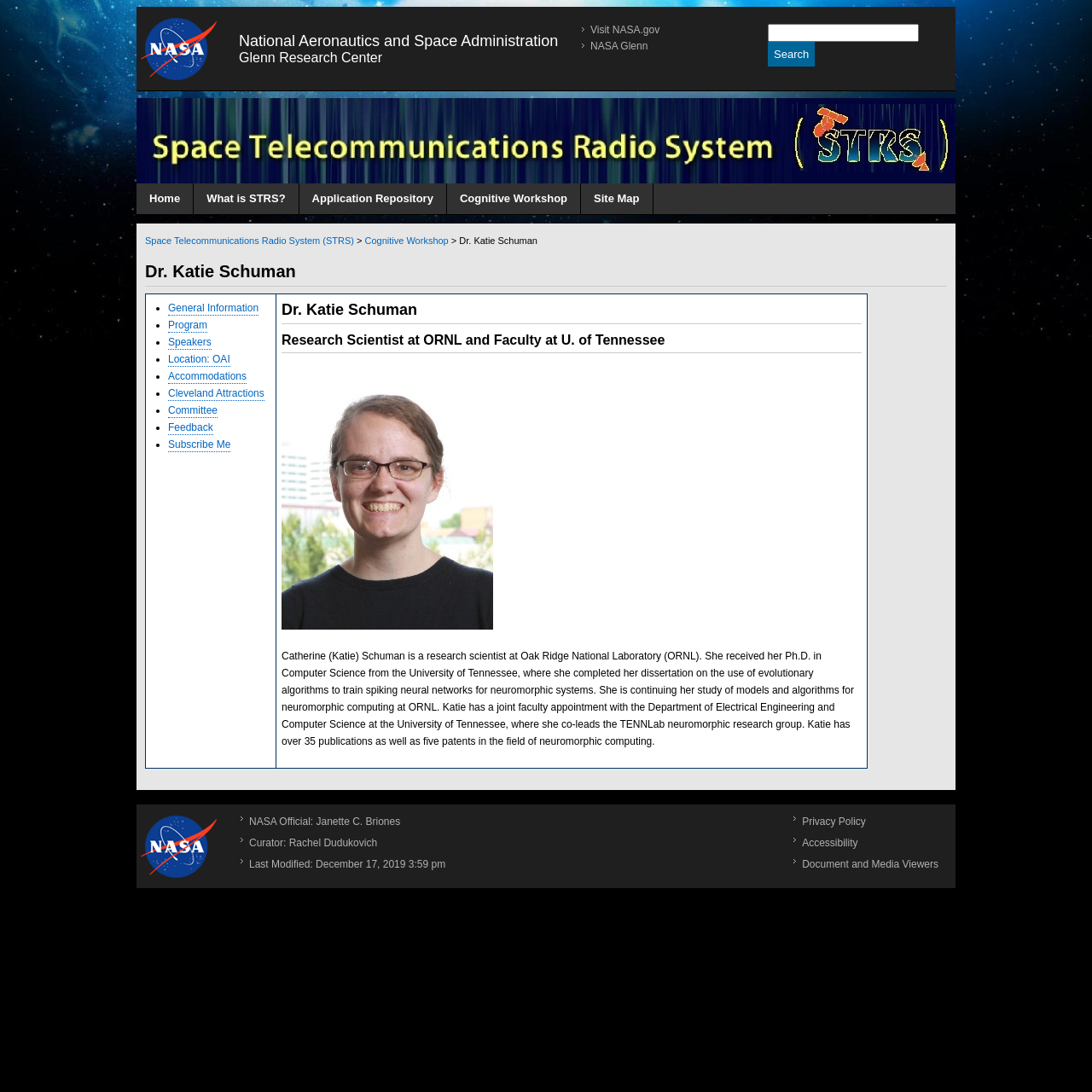Show the bounding box coordinates for the element that needs to be clicked to execute the following instruction: "Read about Dr. Katie Schuman". Provide the coordinates in the form of four float numbers between 0 and 1, i.e., [left, top, right, bottom].

[0.133, 0.238, 0.867, 0.715]